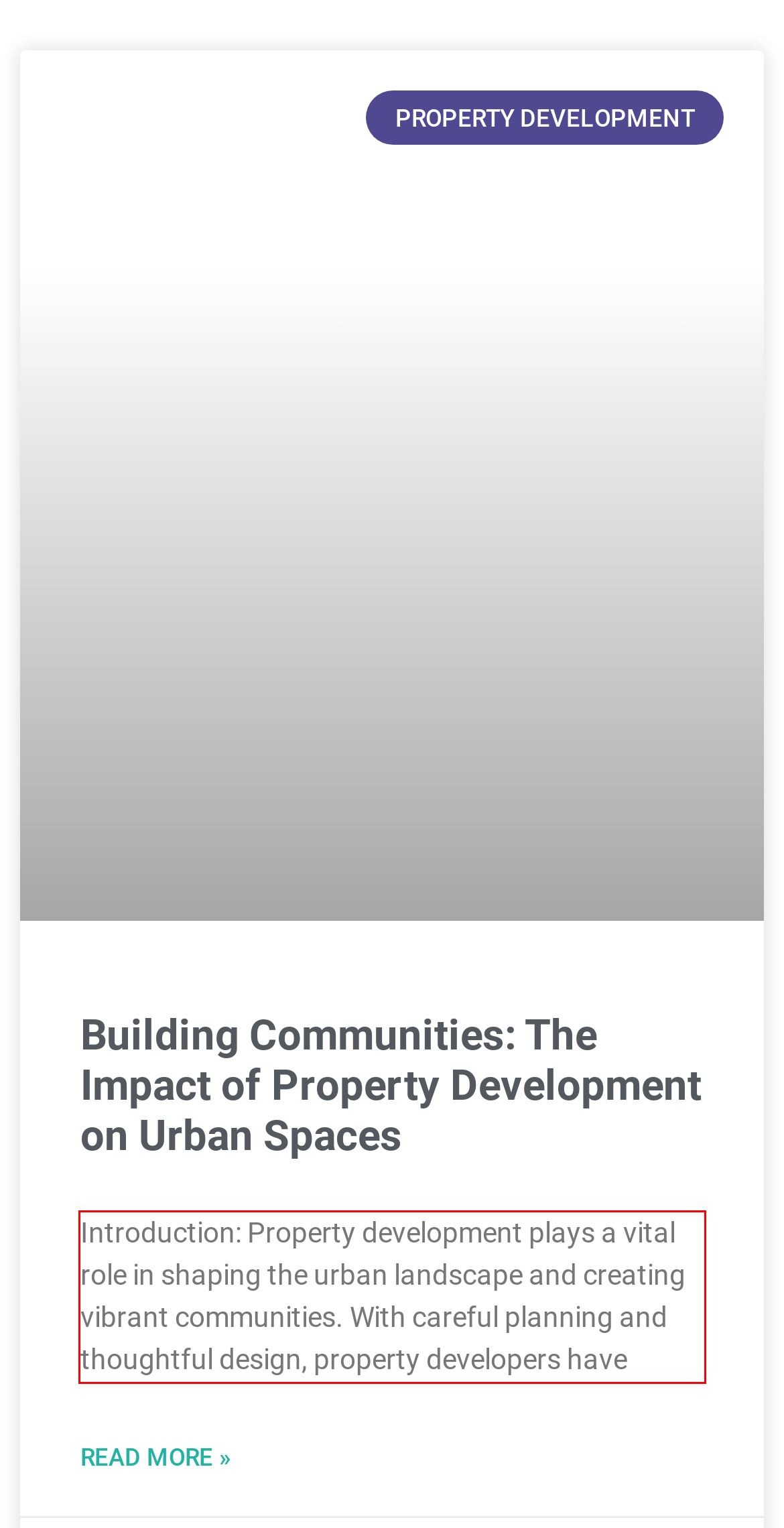You have a screenshot of a webpage with a UI element highlighted by a red bounding box. Use OCR to obtain the text within this highlighted area.

Introduction: Property development plays a vital role in shaping the urban landscape and creating vibrant communities. With careful planning and thoughtful design, property developers have